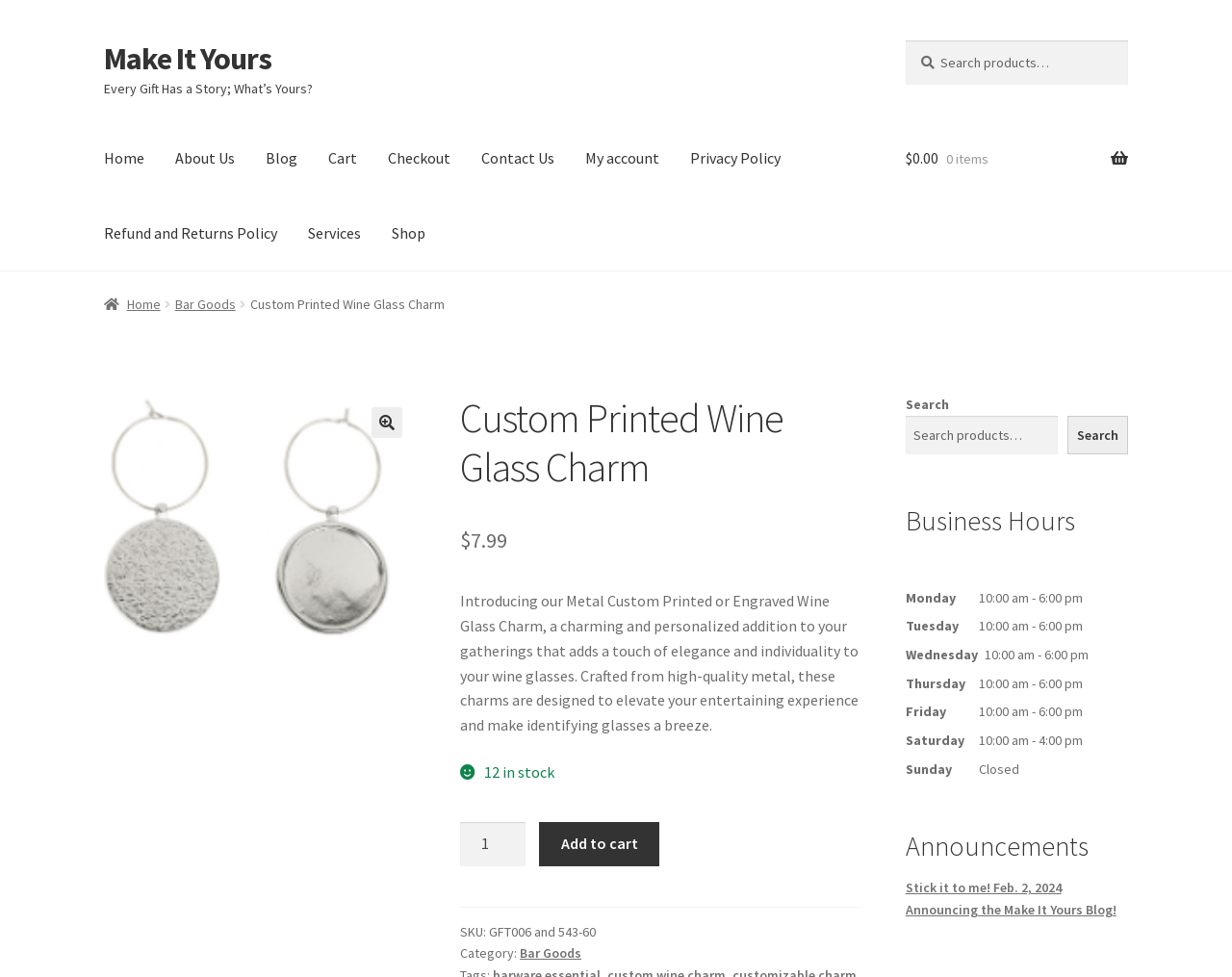Using the format (top-left x, top-left y, bottom-right x, bottom-right y), provide the bounding box coordinates for the described UI element. All values should be floating point numbers between 0 and 1: parent_node: Search name="s" placeholder="Search products…"

[0.735, 0.426, 0.859, 0.465]